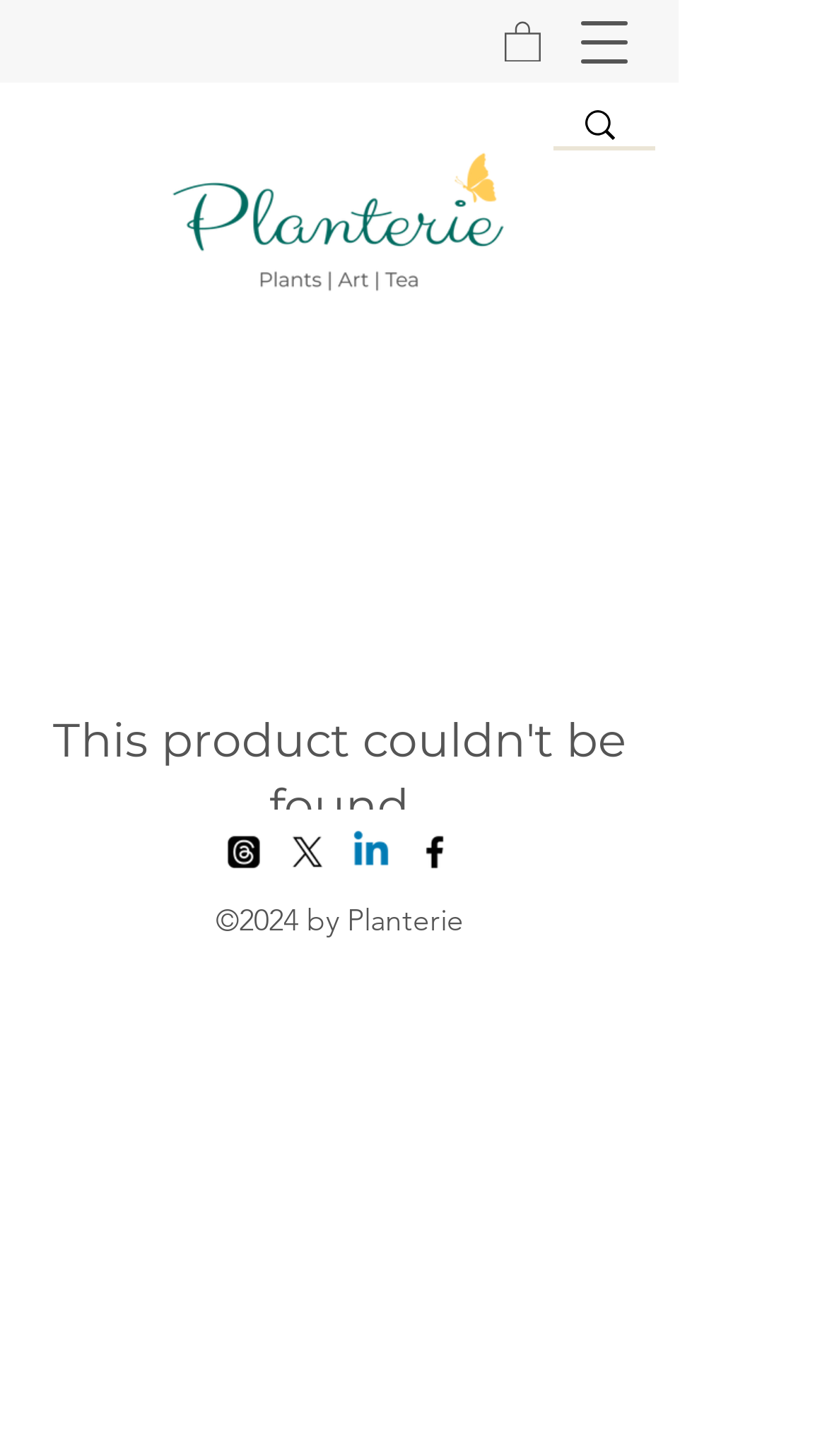Construct a comprehensive caption that outlines the webpage's structure and content.

The webpage is a product page for Planterie, featuring a prominent link at the top right corner with an accompanying image. Below this, there is a large image taking up most of the top section of the page. 

On the top right side, there is a search bar with a magnifying glass icon. Next to it, an "Open navigation menu" button is situated at the very top right corner of the page. 

The main content of the page is divided into sections. On the left side, there is a "Continue Shopping" link. Below this, a social bar is displayed, featuring four links with accompanying images: "Threads", "X", "Linkedin", and "Facebook". 

At the bottom of the page, a copyright notice "©2024 by Planterie" is displayed.